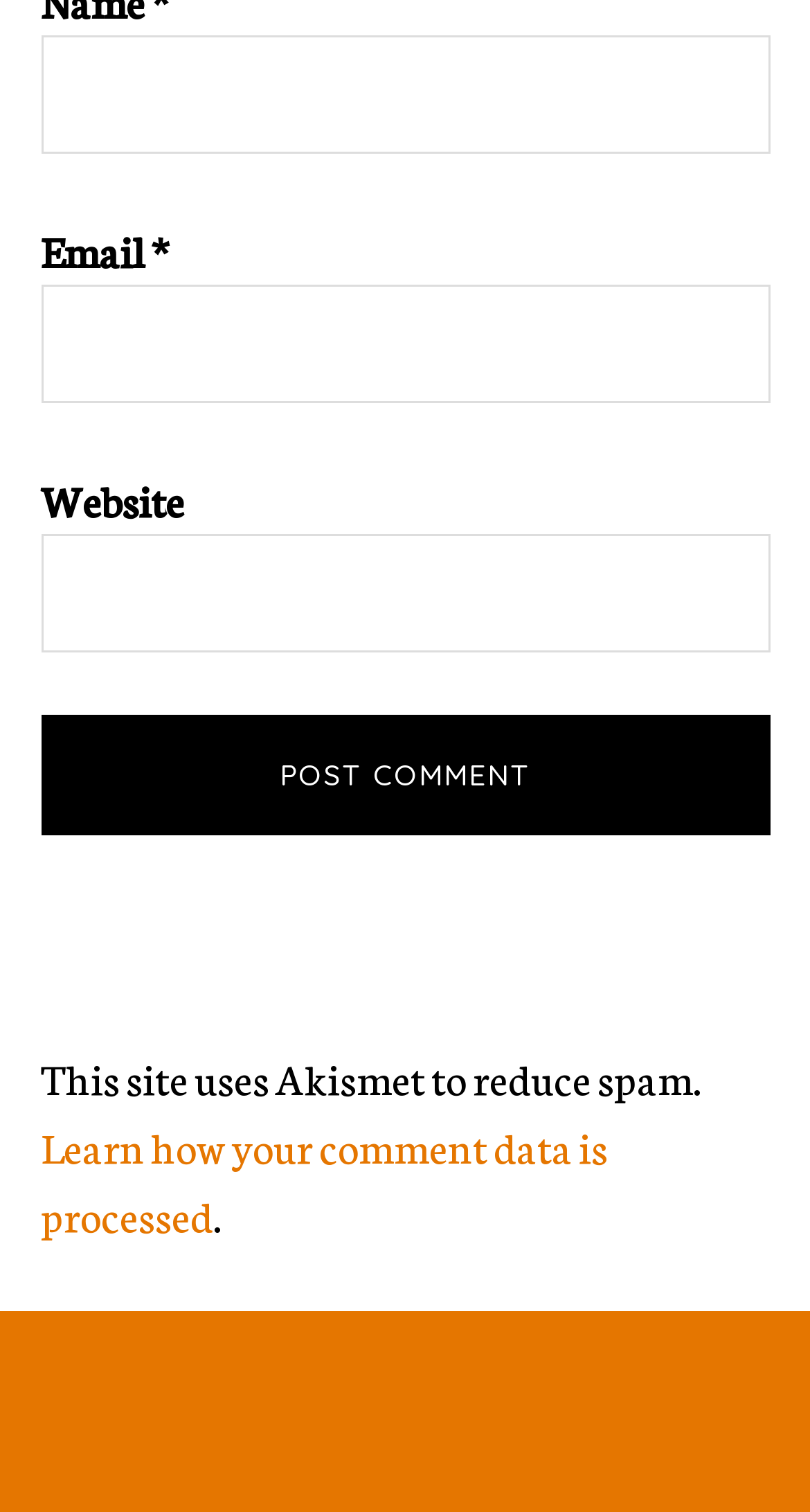Please provide a detailed answer to the question below by examining the image:
Is the 'Website' field required?

The 'Website' field is not required as it does not have a '*' symbol, which indicates that the user can leave this field blank if they choose to.